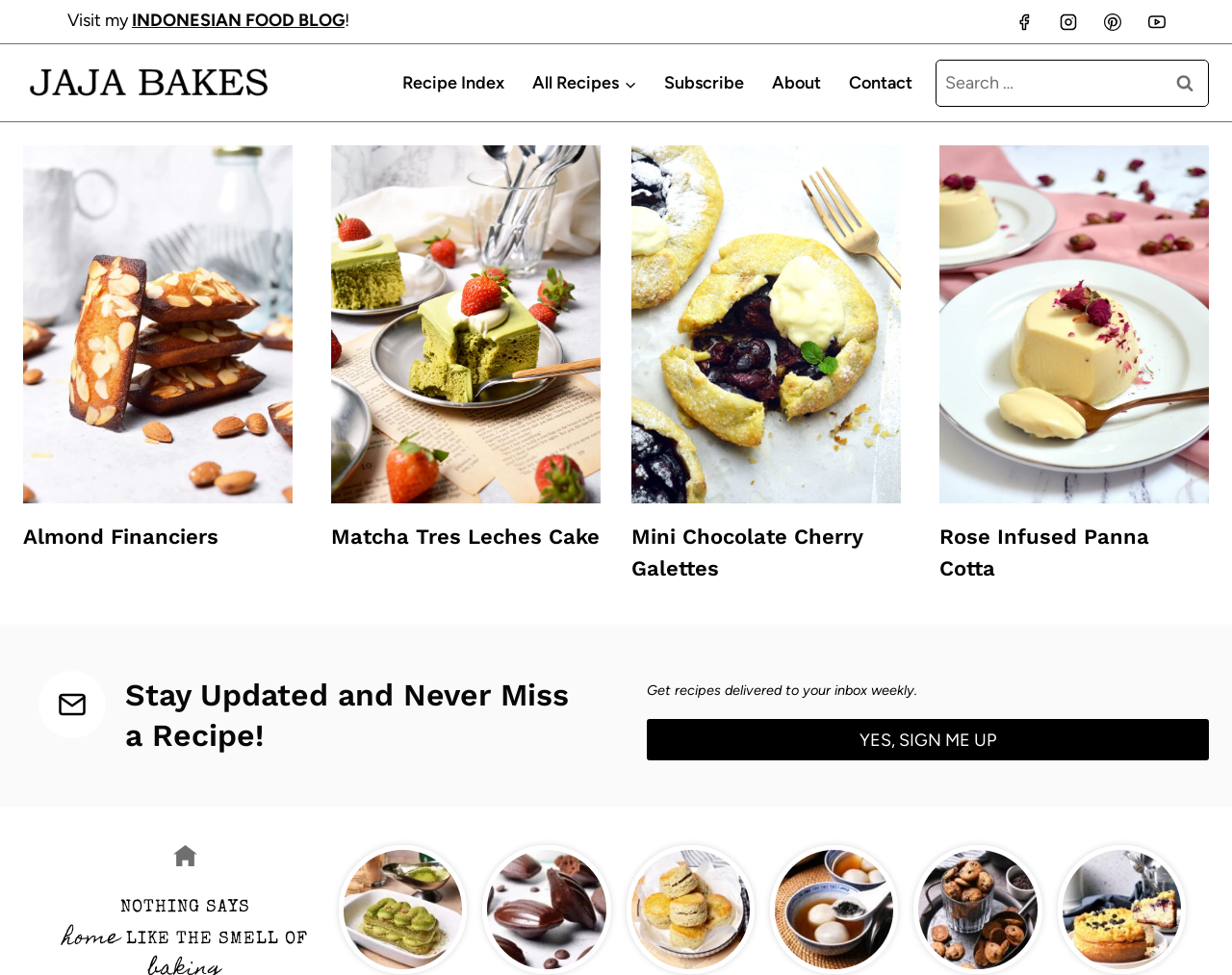Highlight the bounding box coordinates of the region I should click on to meet the following instruction: "Follow Jaja Bakes on Facebook".

[0.817, 0.005, 0.846, 0.04]